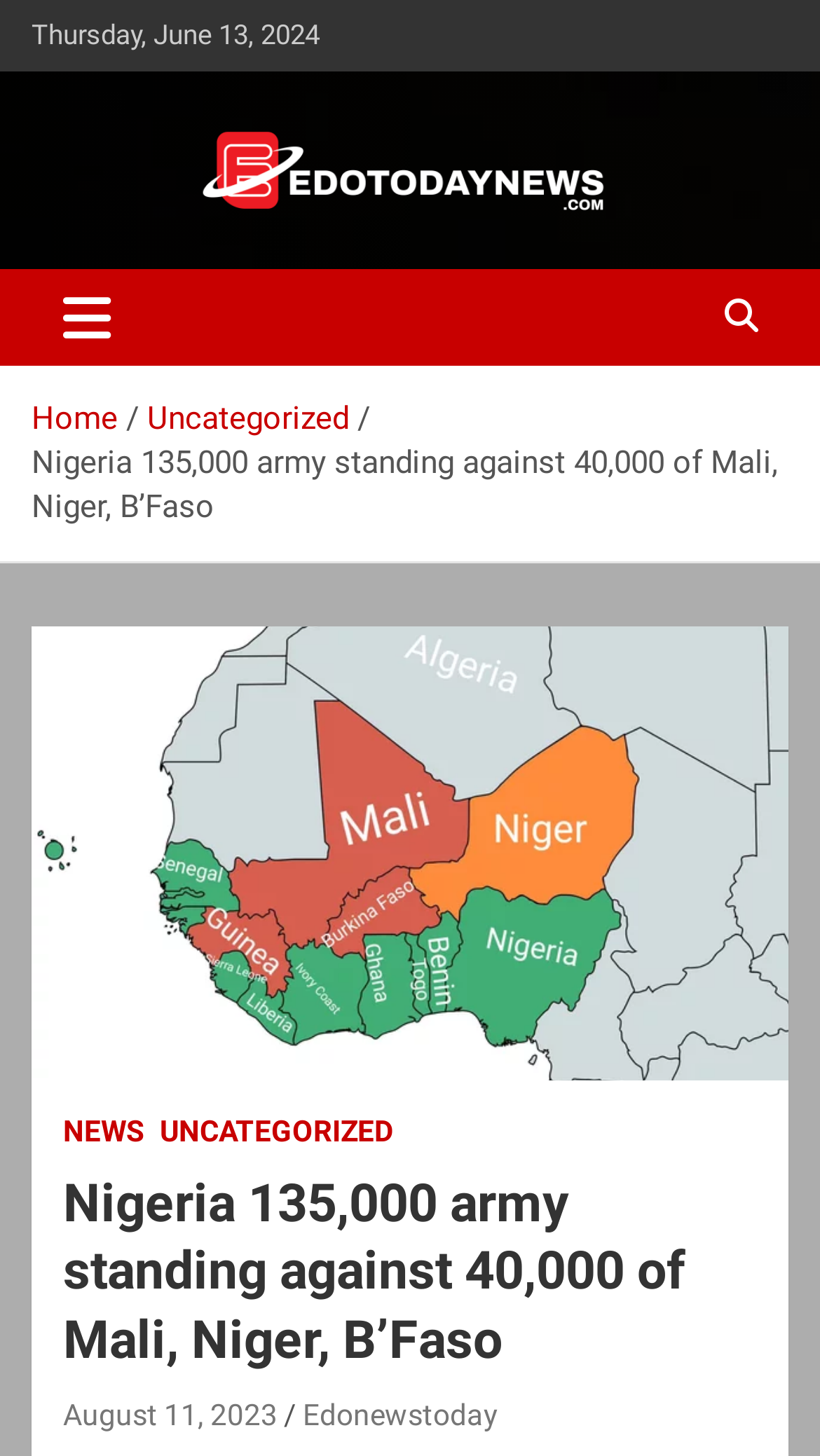Can you specify the bounding box coordinates of the area that needs to be clicked to fulfill the following instruction: "Click on the 'NEWS' link"?

[0.077, 0.764, 0.177, 0.792]